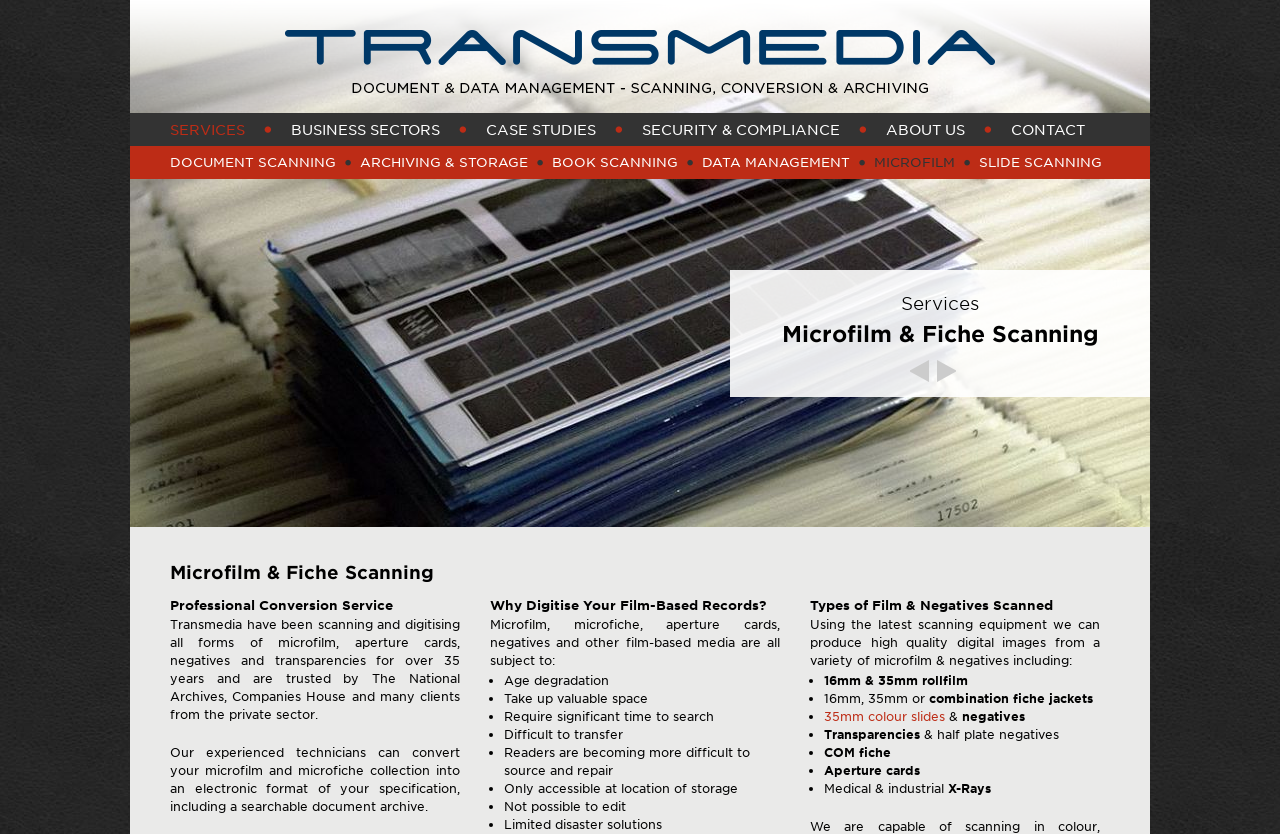Can you specify the bounding box coordinates for the region that should be clicked to fulfill this instruction: "Click on 'SERVICES'".

[0.133, 0.149, 0.191, 0.163]